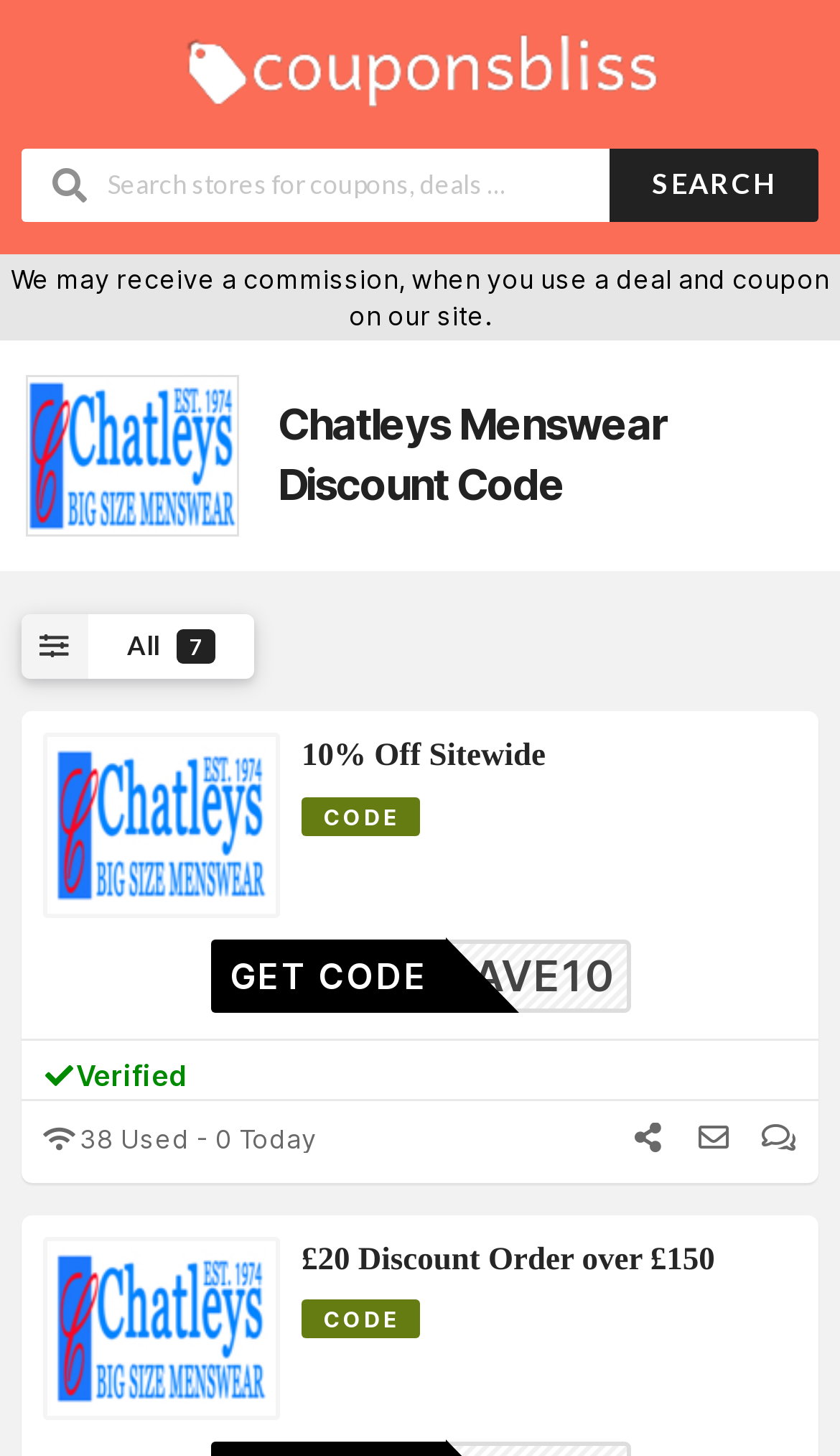Identify the bounding box coordinates for the UI element that matches this description: "title="Coupons Bliss"".

[0.192, 0.029, 0.808, 0.054]